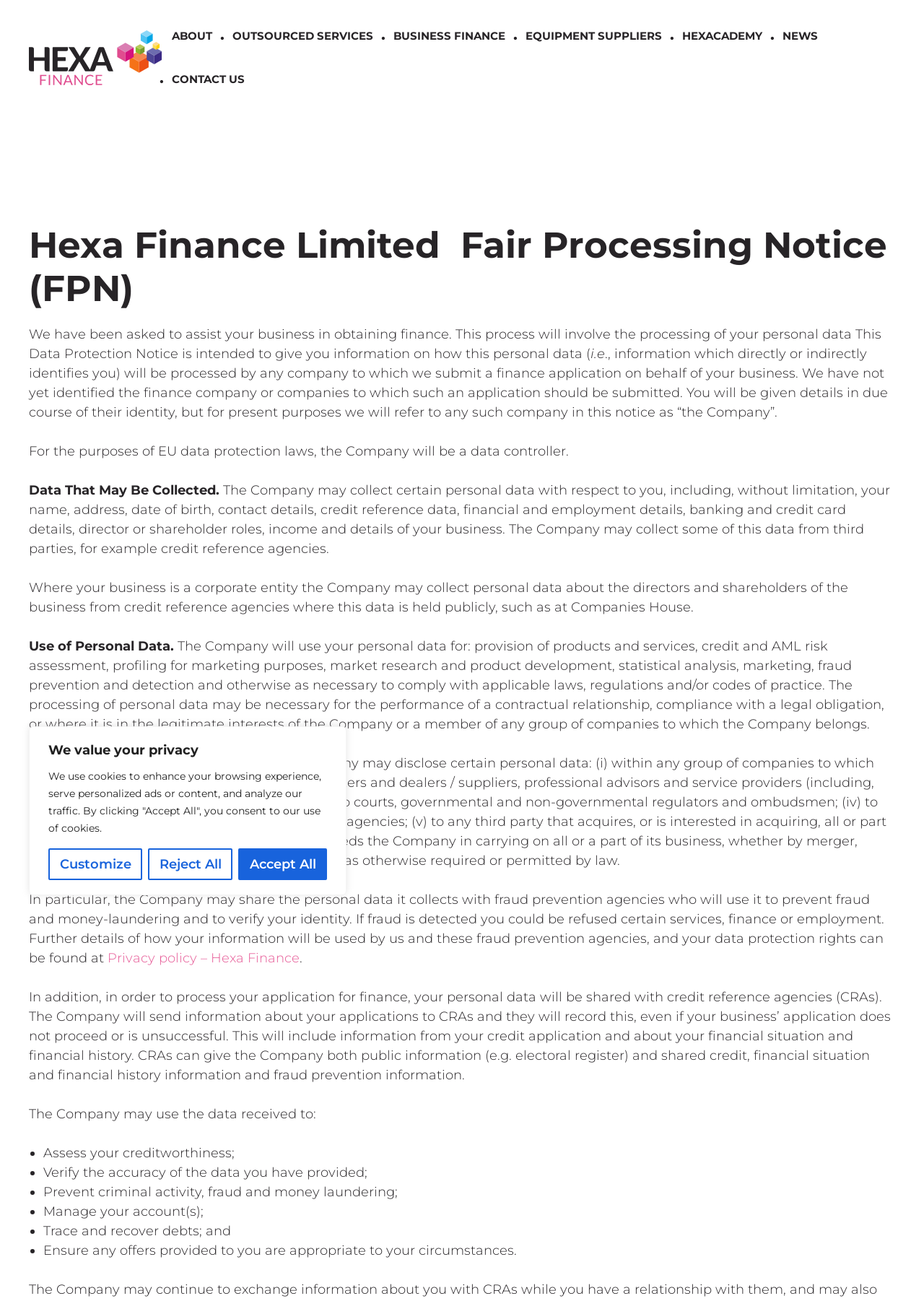Provide the bounding box coordinates for the area that should be clicked to complete the instruction: "Click the 'Privacy policy – Hexa Finance' link".

[0.116, 0.73, 0.324, 0.743]